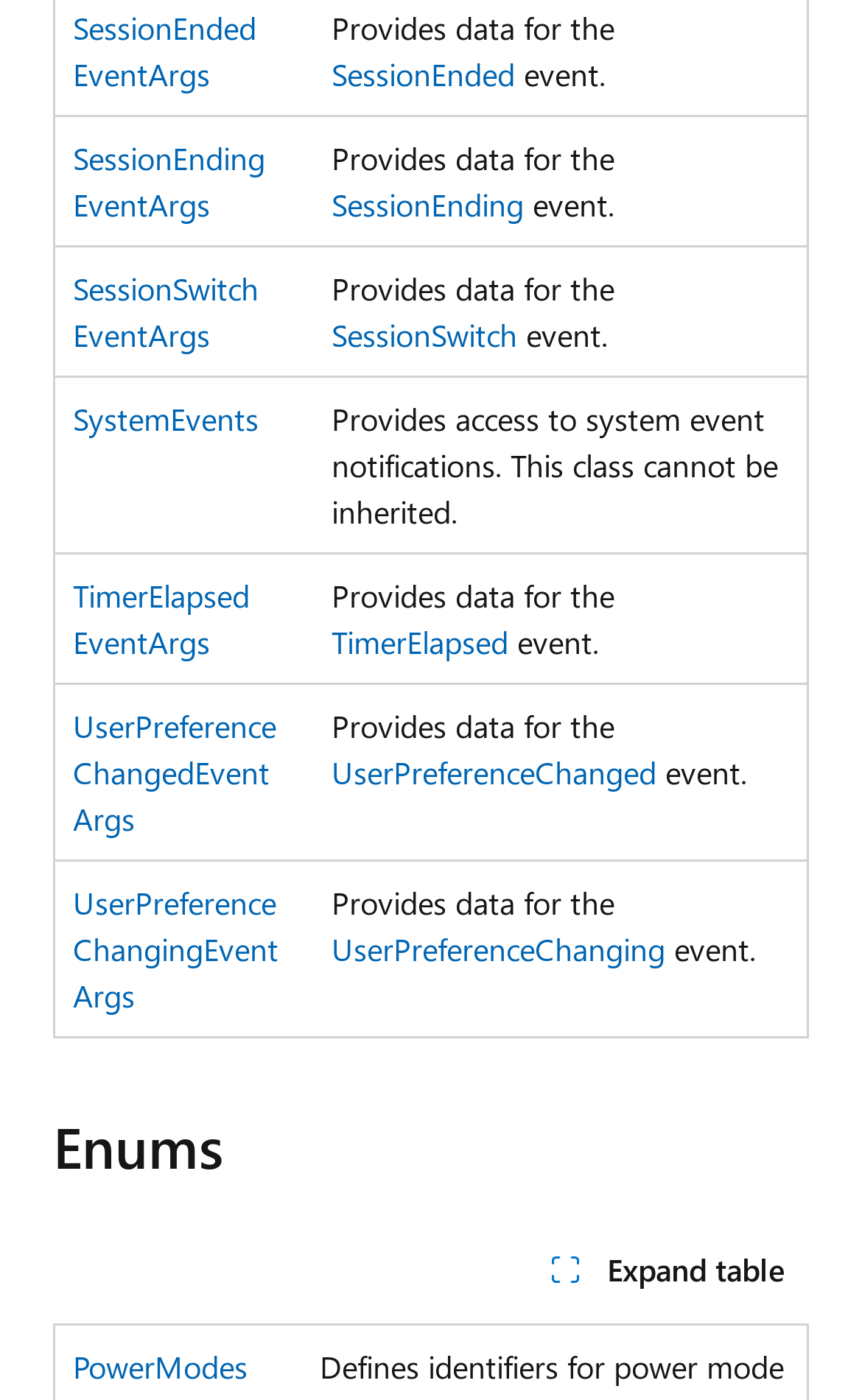What is the purpose of the 'System Events' class?
Respond with a short answer, either a single word or a phrase, based on the image.

Provides access to system event notifications